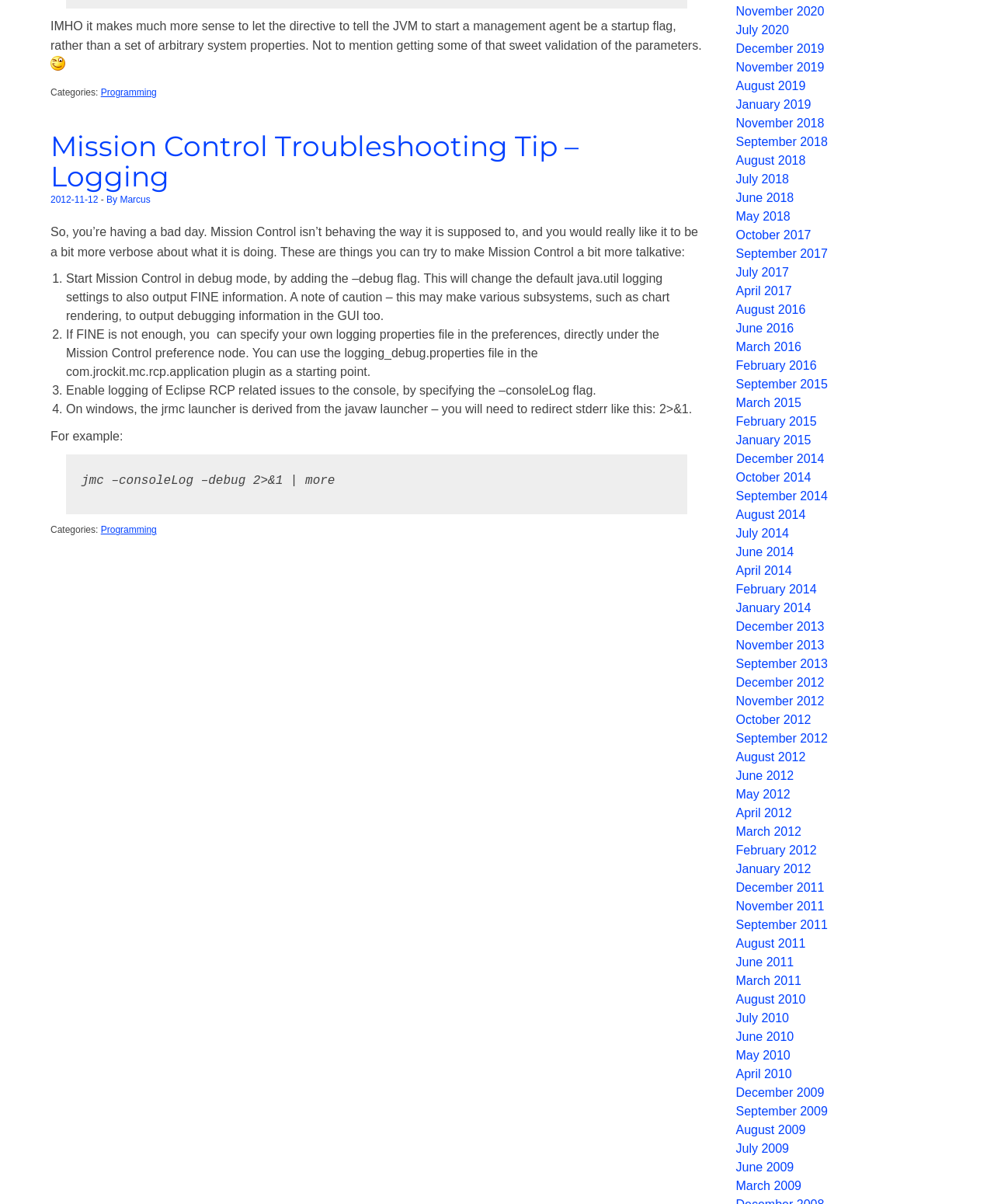What is the purpose of adding the –debug flag?
Refer to the image and give a detailed answer to the query.

According to the article, adding the –debug flag changes the default java.util logging settings to also output FINE information, which can help with troubleshooting.